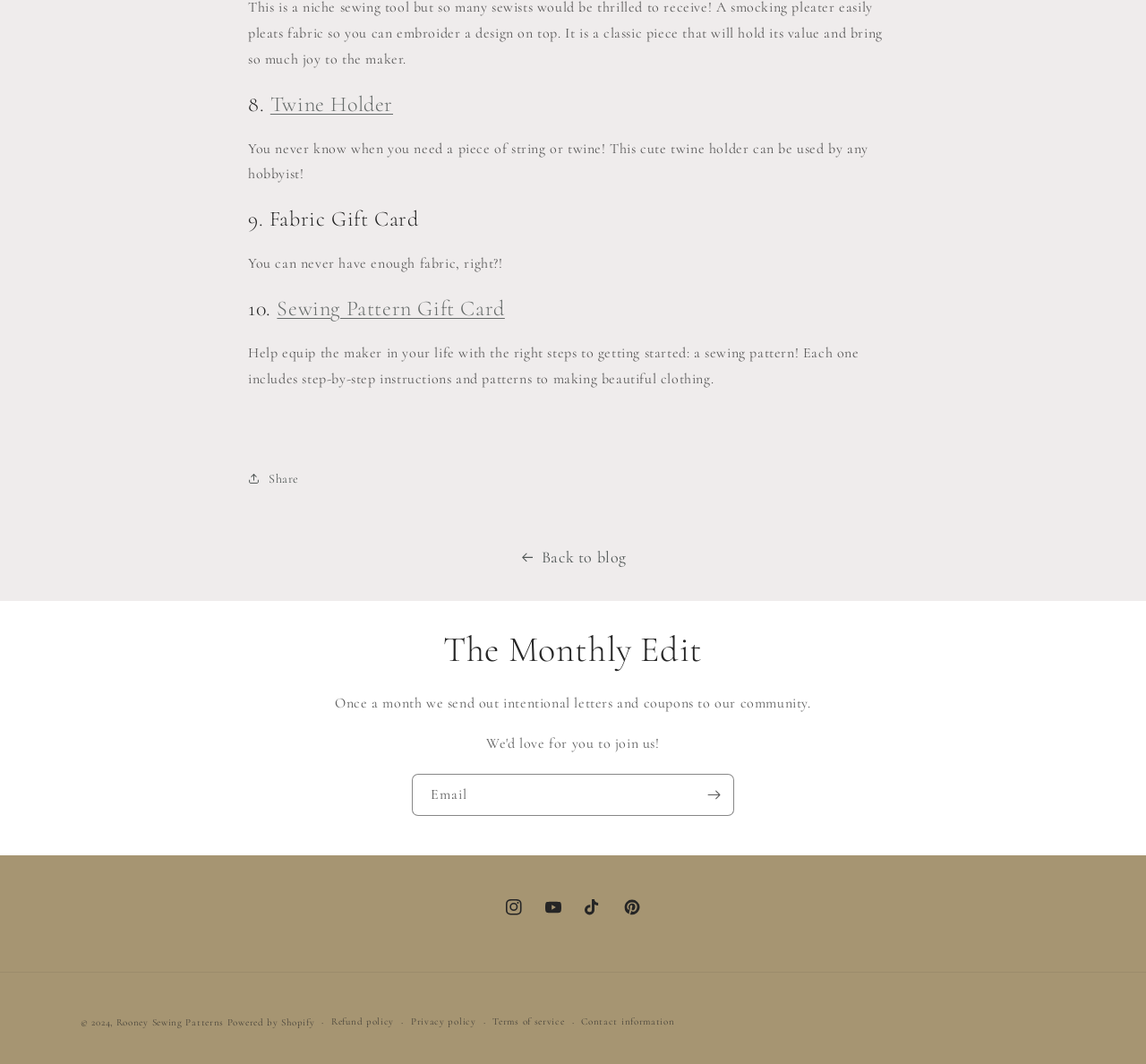Show the bounding box coordinates for the HTML element described as: "Privacy policy".

[0.358, 0.953, 0.415, 0.969]